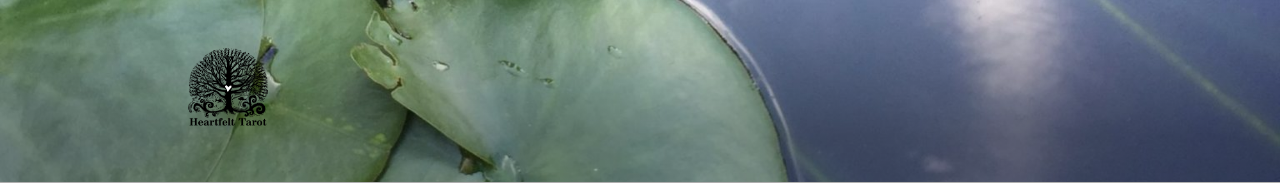Offer a detailed explanation of the image.

The image features a serene close-up of lily pads floating on the surface of water, with a gentle reflection creating a tranquil atmosphere. In the foreground, a prominent black logo of "Heartfelt Tarot," adorned with a beautifully intricate tree design, symbolizes growth and insight. This visual evokes a sense of connection to nature and introspection, resonating with themes of guidance and spirituality found in tarot practices. The serene backdrop perfectly complements the essence of the Heartfelt Tarot, inviting viewers to explore deeper meanings and reflections in their own lives.